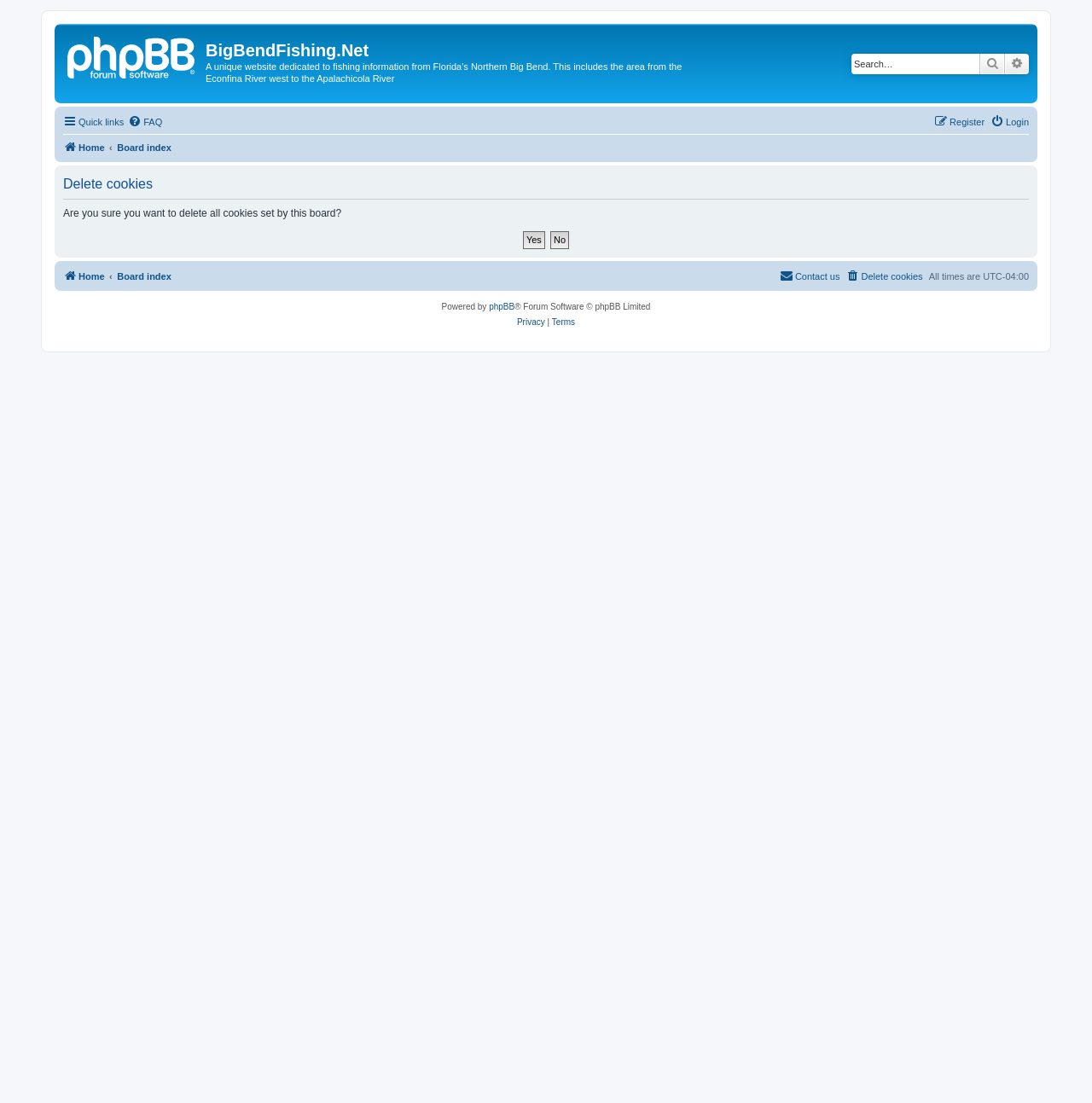What is the timezone used on this website?
Refer to the image and give a detailed answer to the query.

I found a static text element that says 'All times are' followed by a generic element with the text 'UTC-4'. This suggests that the website uses the UTC-4 timezone.